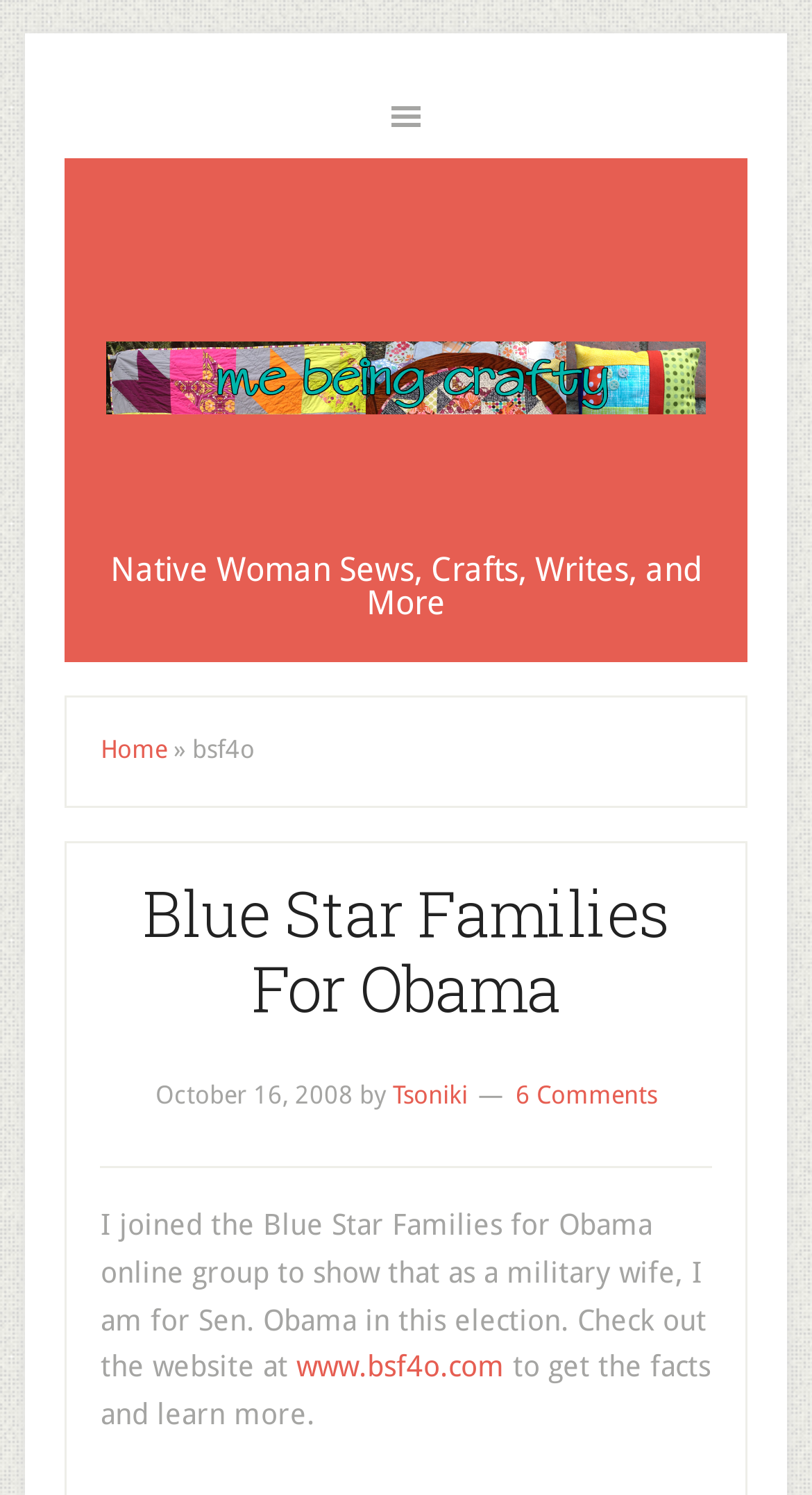Based on the image, give a detailed response to the question: How many comments does the post have?

I determined the answer by looking at the link element with the text '6 Comments' which is a child element of the HeaderAsNonLandmark element. This link is likely indicating the number of comments on the post.